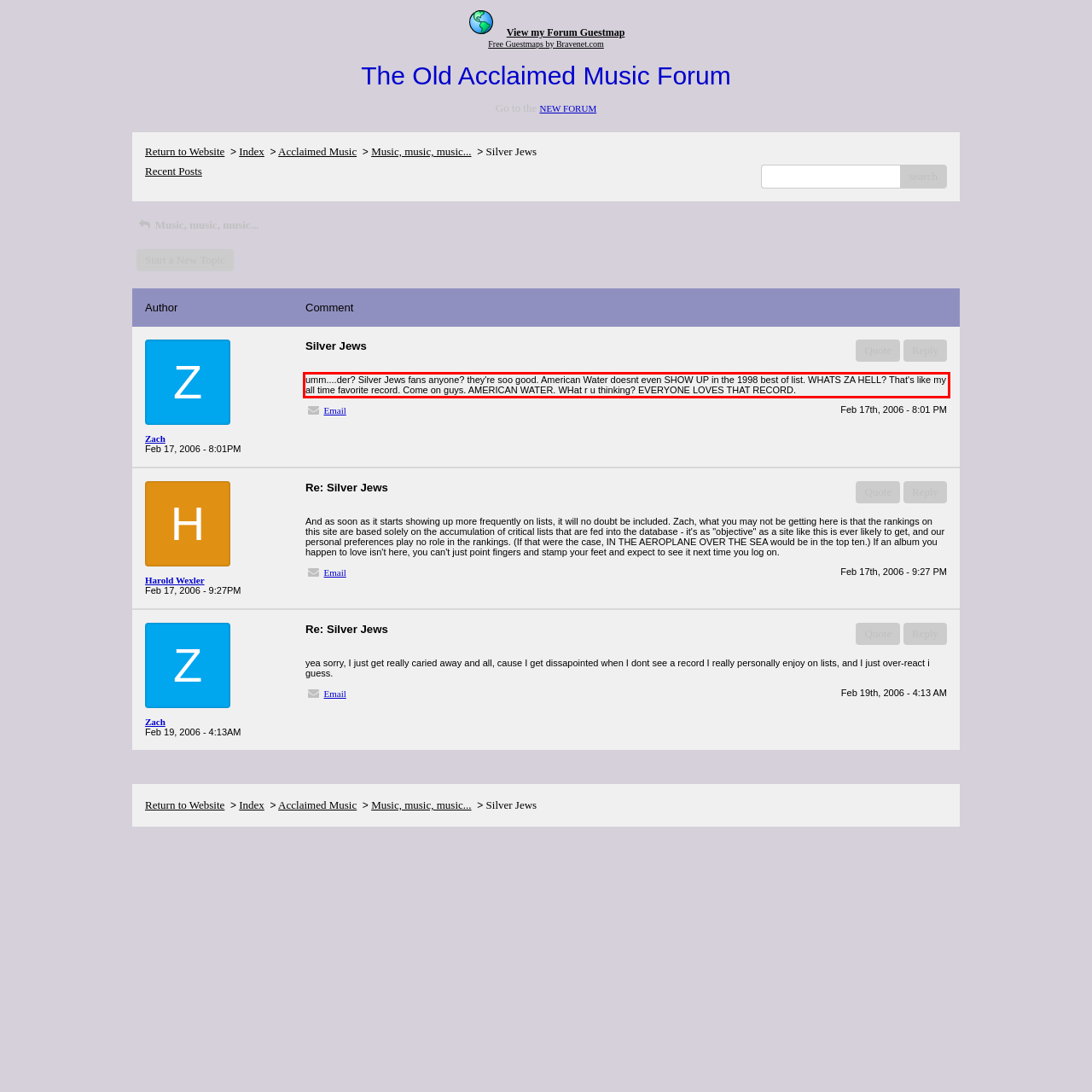You are given a screenshot of a webpage with a UI element highlighted by a red bounding box. Please perform OCR on the text content within this red bounding box.

umm....der? Silver Jews fans anyone? they're soo good. American Water doesnt even SHOW UP in the 1998 best of list. WHATS ZA HELL? That's like my all time favorite record. Come on guys. AMERICAN WATER. WHat r u thinking? EVERYONE LOVES THAT RECORD.